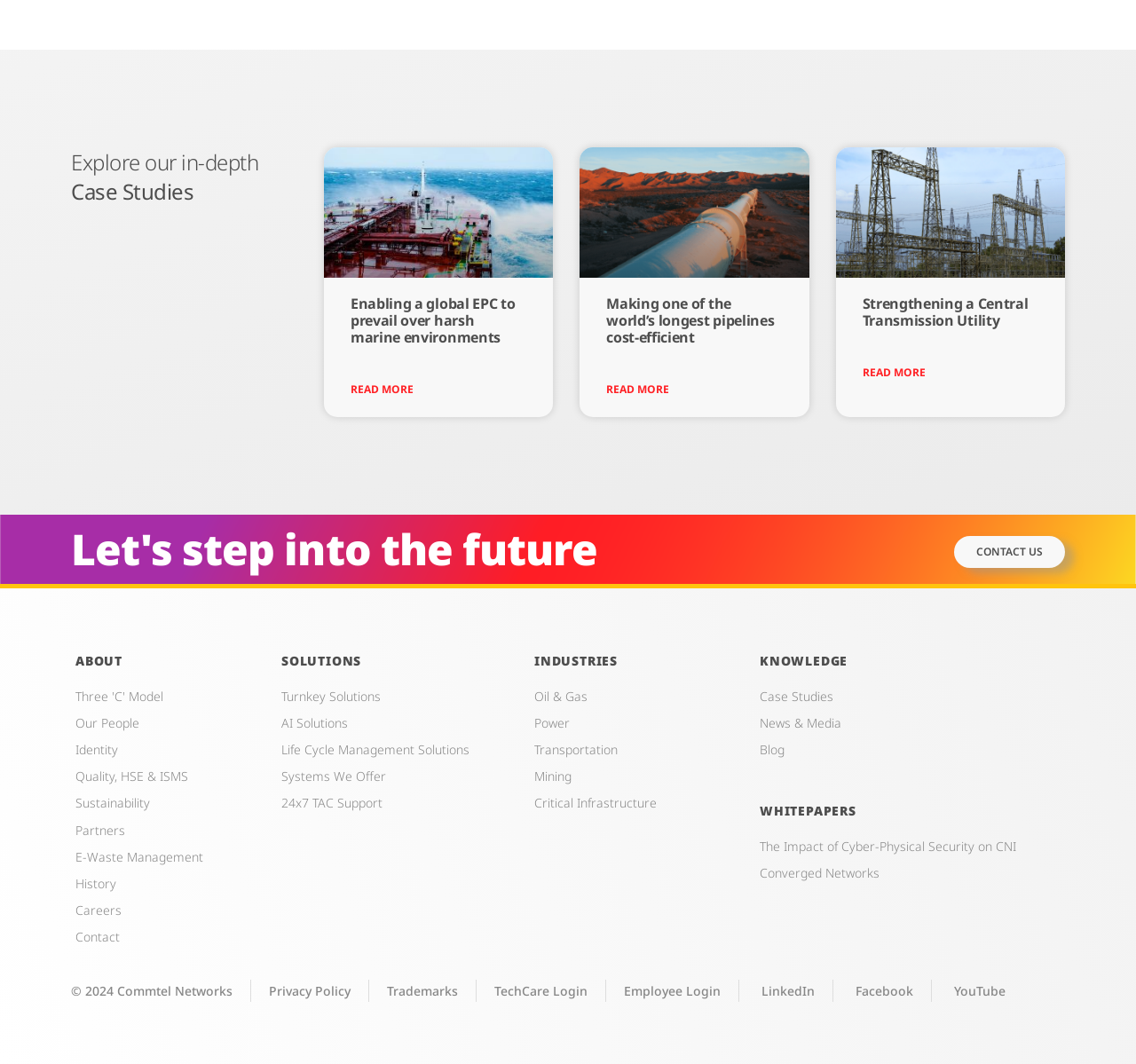Please mark the clickable region by giving the bounding box coordinates needed to complete this instruction: "View the blog".

[0.669, 0.694, 0.934, 0.715]